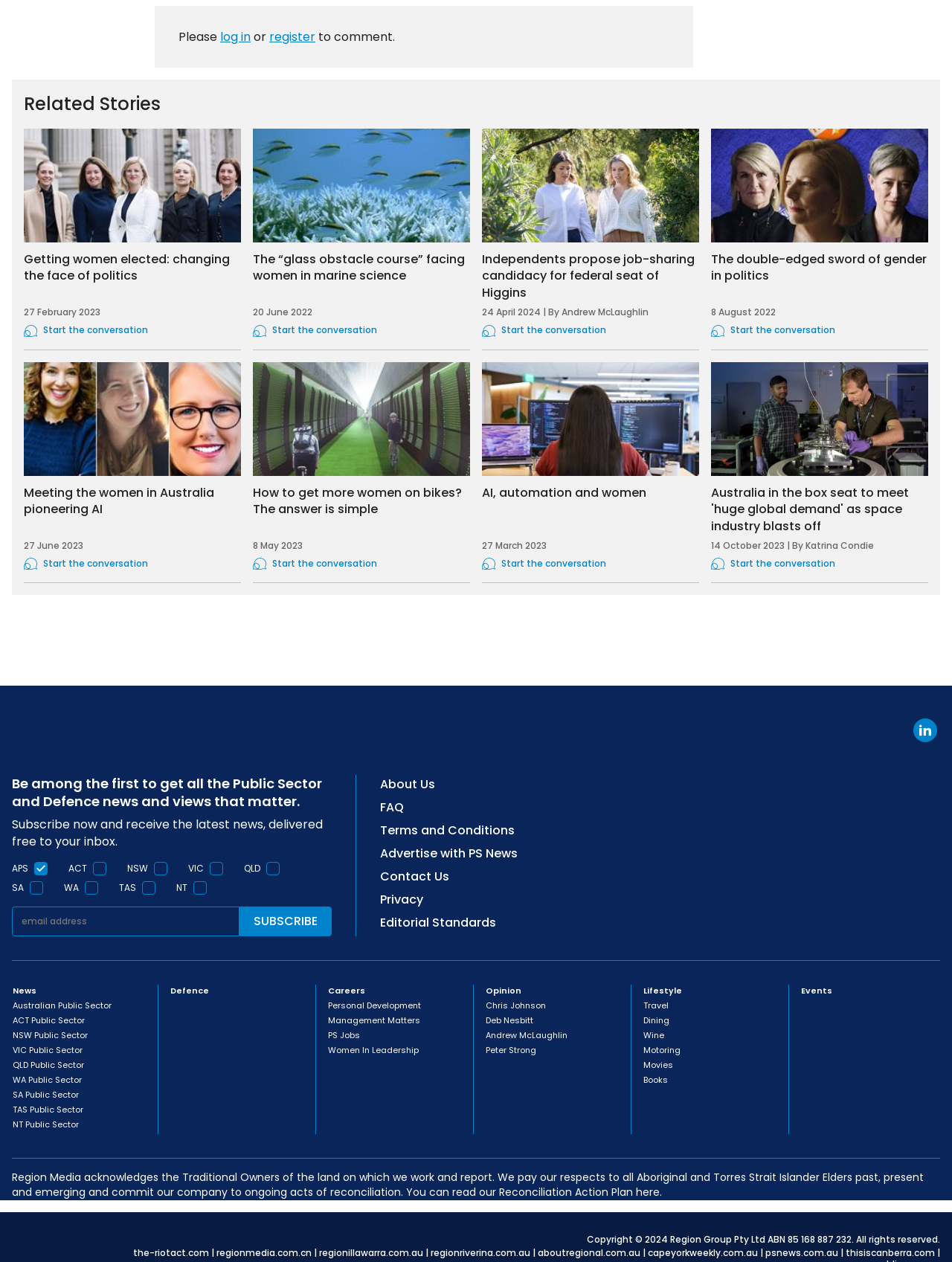Specify the bounding box coordinates of the element's area that should be clicked to execute the given instruction: "Subscribe now". The coordinates should be four float numbers between 0 and 1, i.e., [left, top, right, bottom].

[0.012, 0.647, 0.339, 0.673]